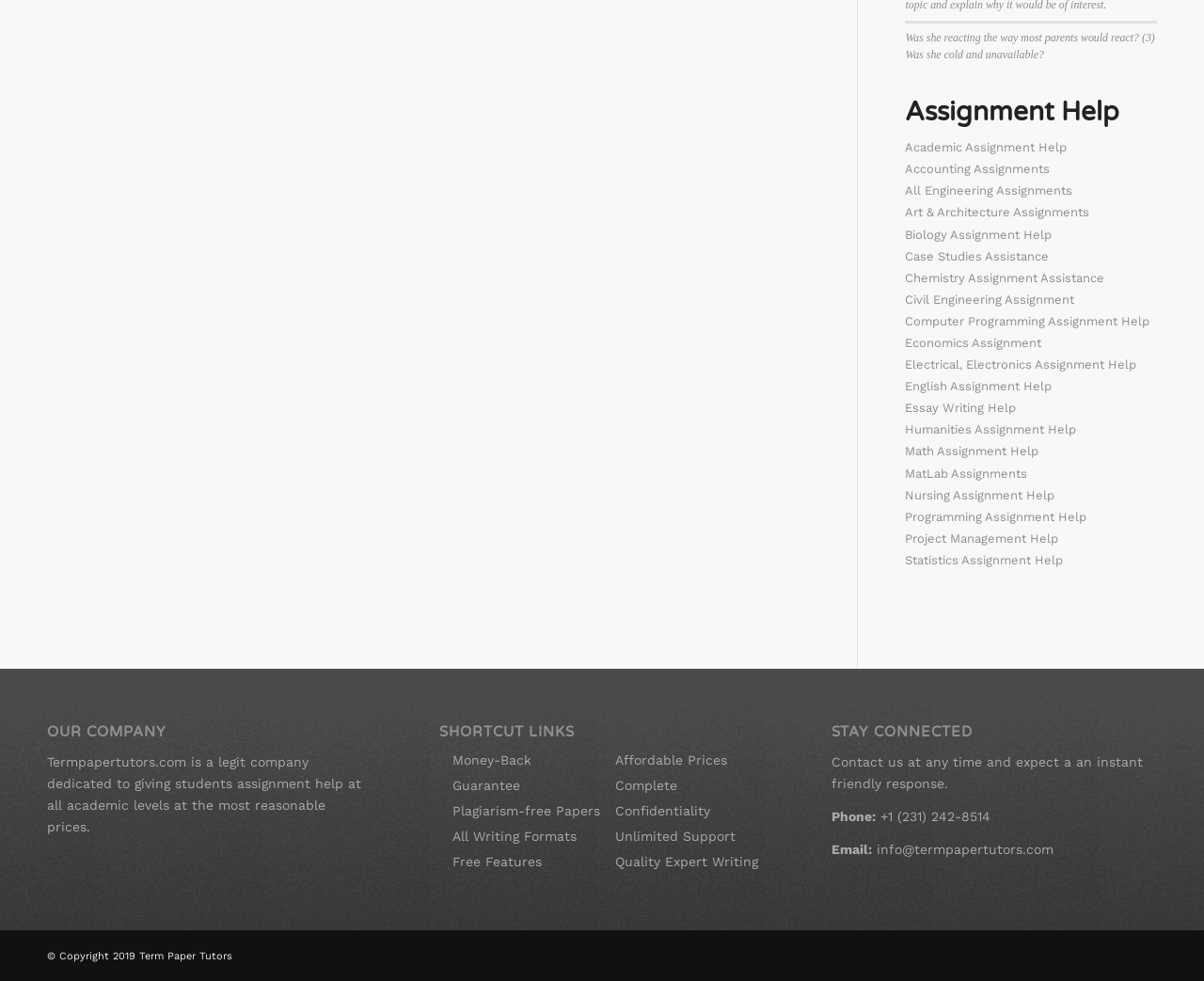What is the main service offered by this company? Please answer the question using a single word or phrase based on the image.

Assignment Help